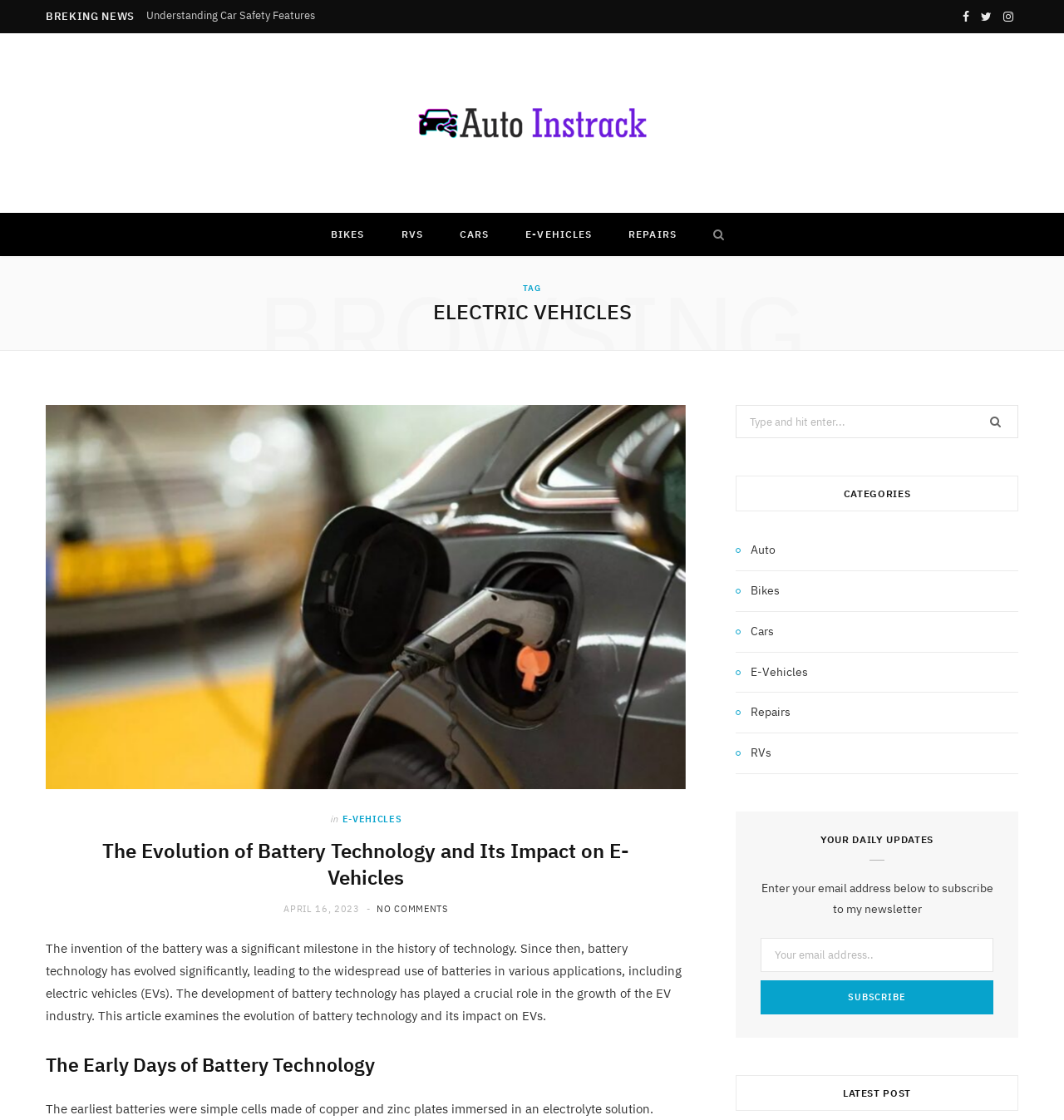What can you do with the search box?
Look at the image and respond to the question as thoroughly as possible.

I looked at the search box and found that it allows users to search for something on the webpage.